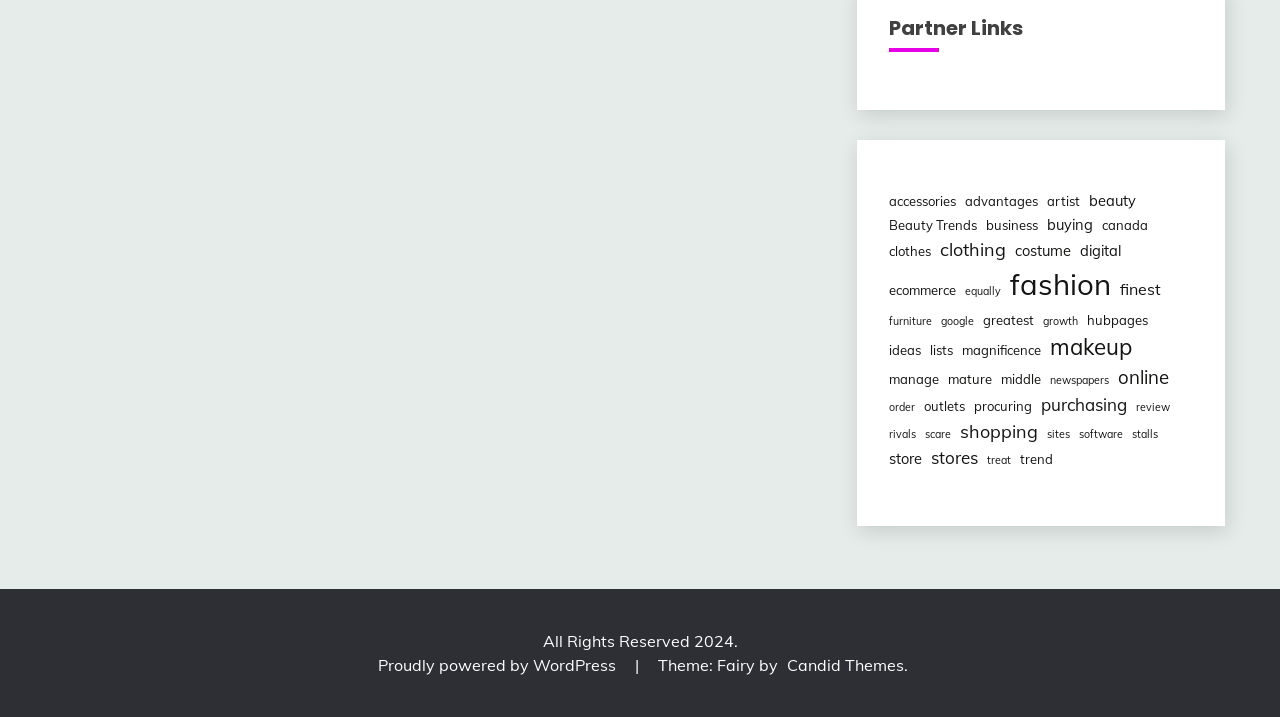Analyze the image and provide a detailed answer to the question: What is the name of the theme used by this webpage?

The name of the theme used by this webpage is 'Fairy' because the static text 'Theme: Fairy by' is displayed at the bottom of the webpage, followed by a link to 'Candid Themes'.